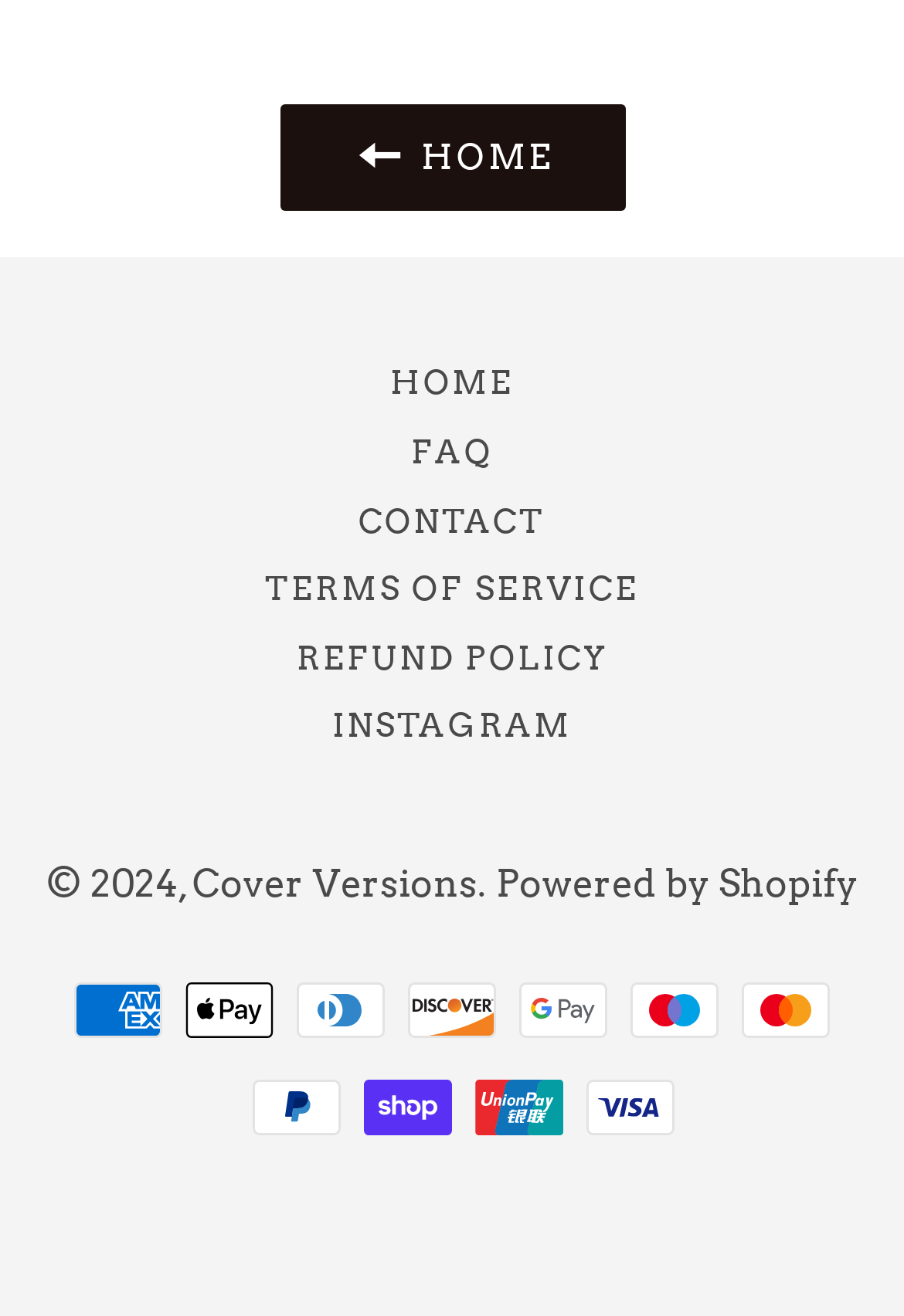Respond to the question below with a single word or phrase: What is the copyright year?

2024